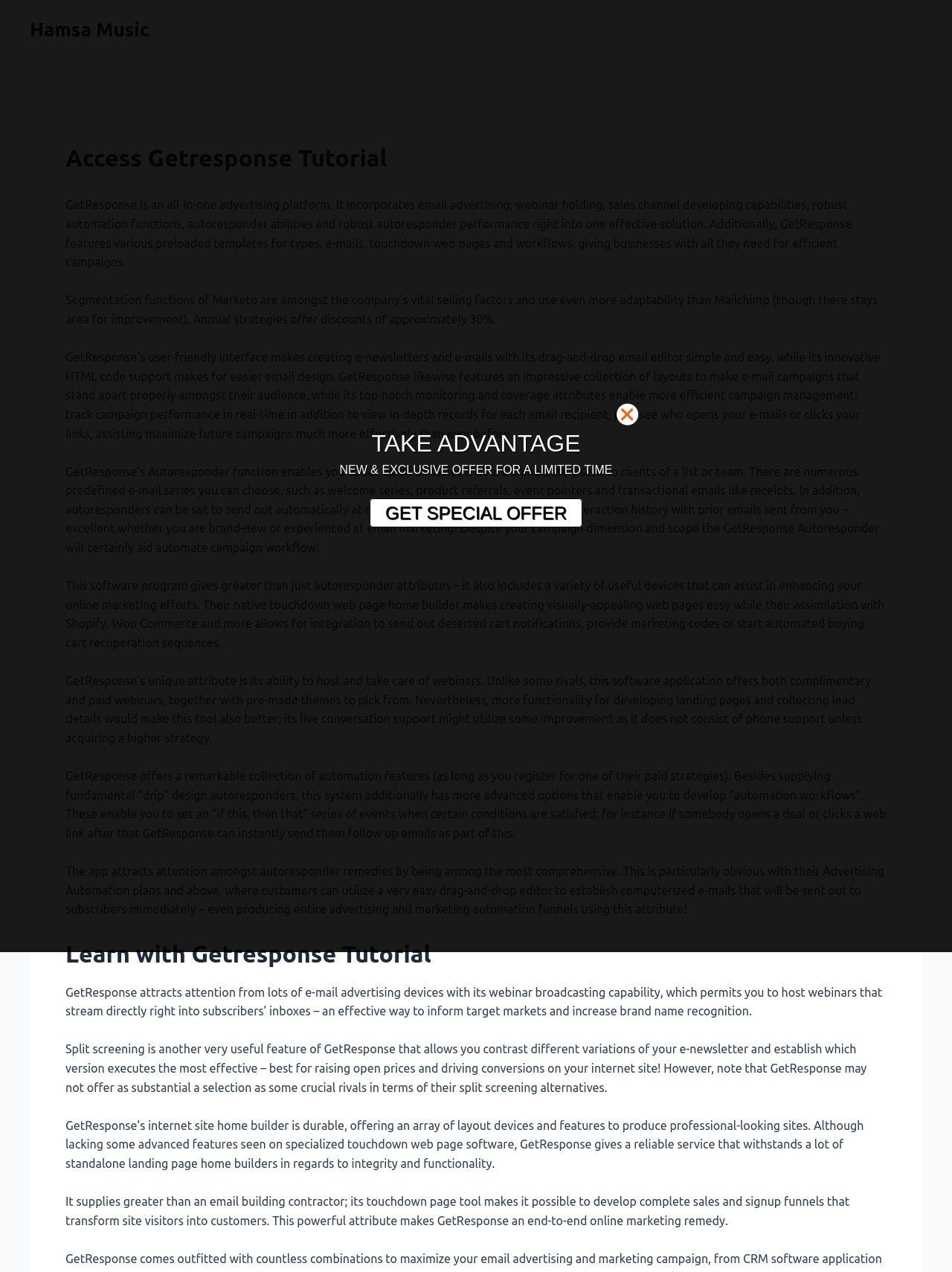What is the text of the webpage's headline?

Access Getresponse Tutorial